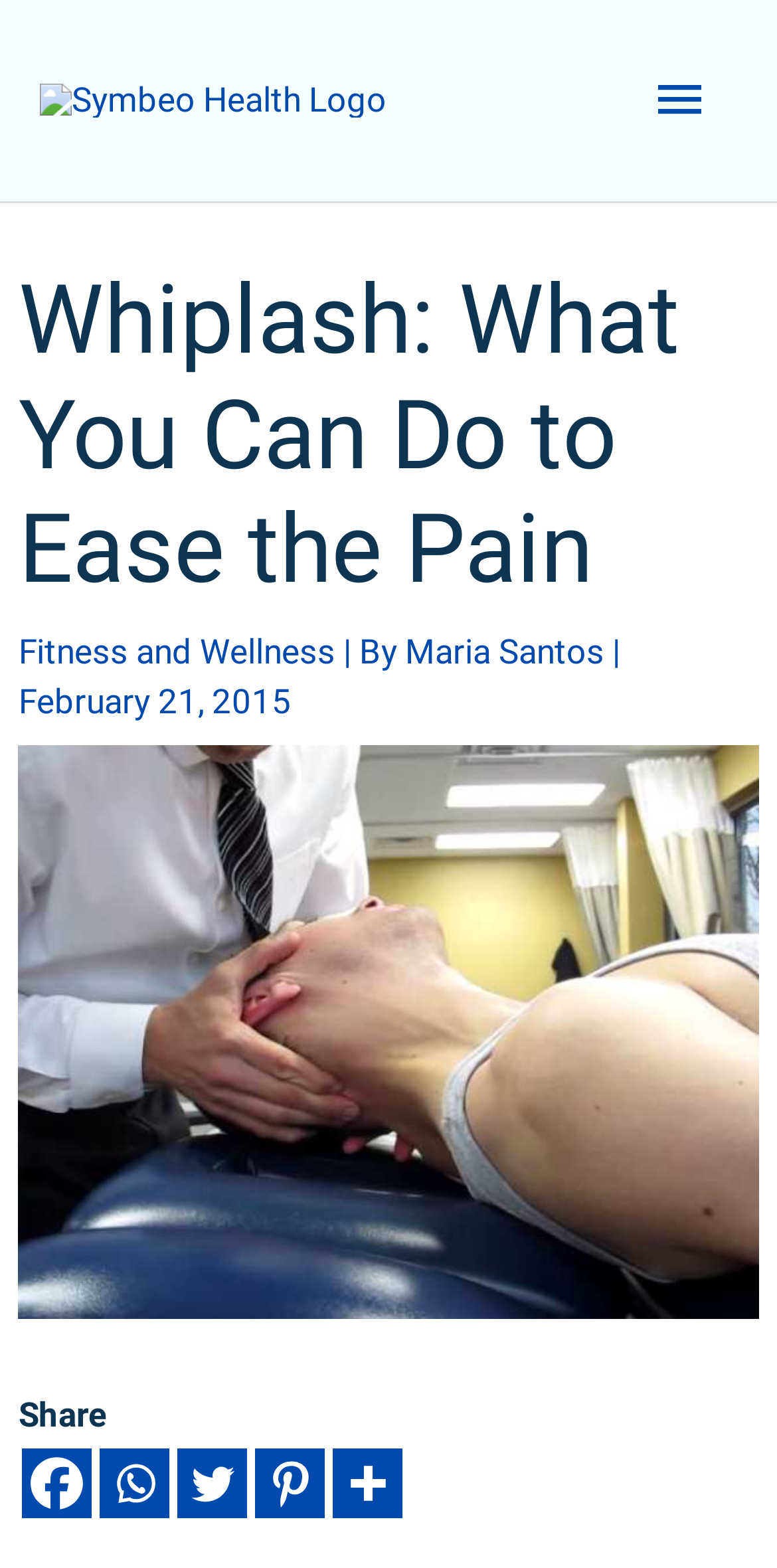Answer the question using only a single word or phrase: 
What is the logo at the top left corner?

Symbeo Health Logo